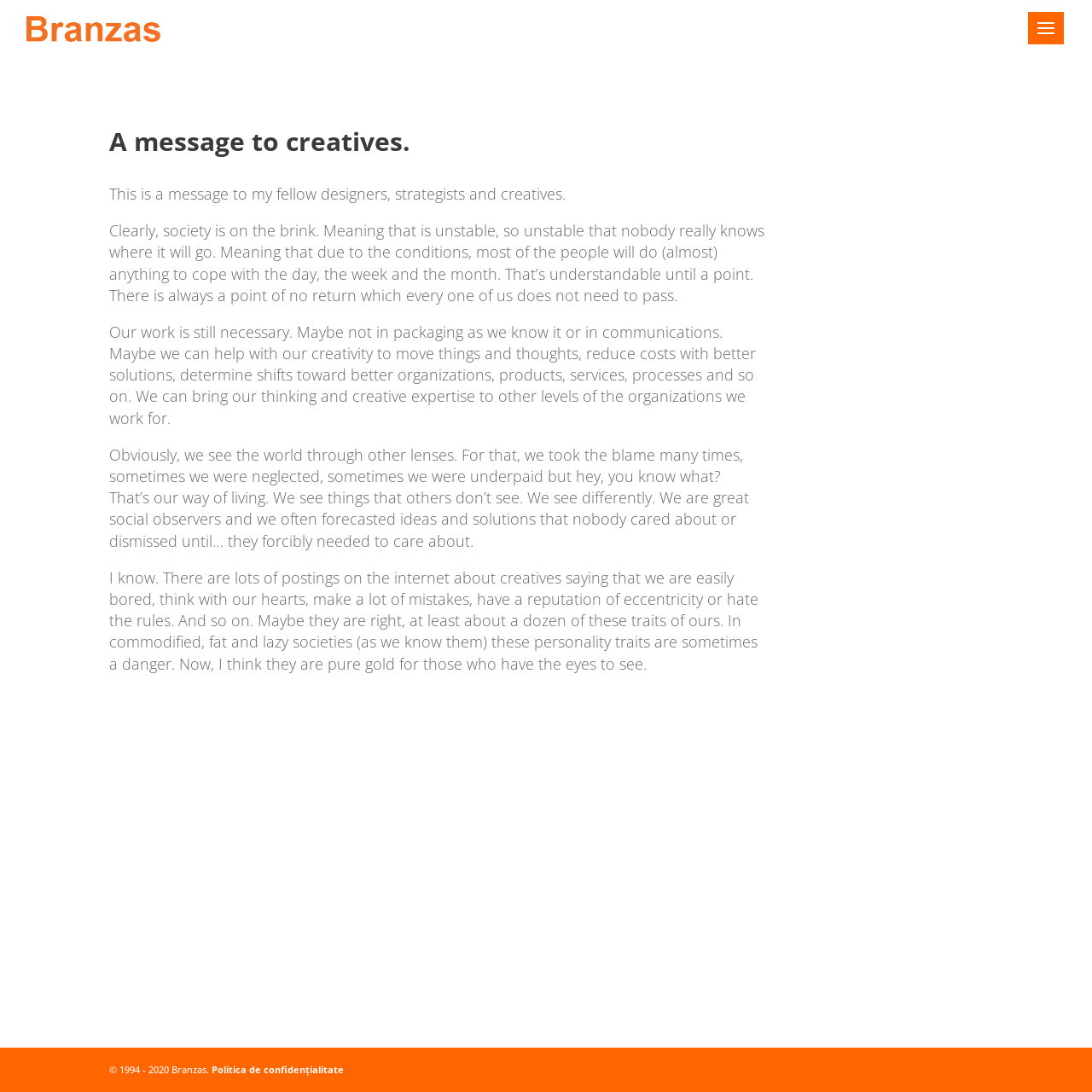What is the main topic of the article?
Look at the screenshot and provide an in-depth answer.

The article discusses the role of designers, strategists, and creatives in society, and how they can contribute to positive change, indicating that this is the main topic of the article.